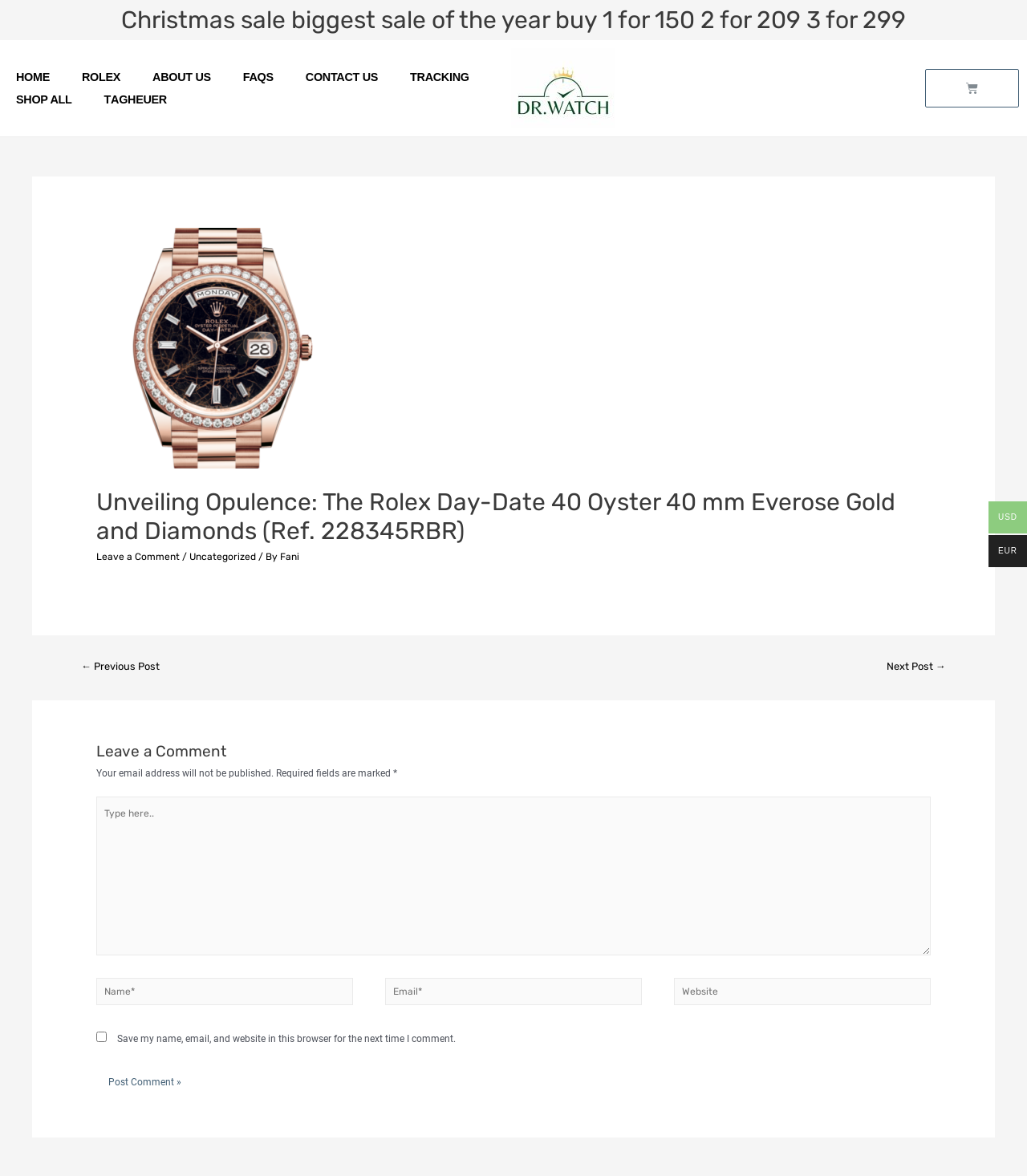Find the bounding box coordinates of the clickable area that will achieve the following instruction: "Click on the HOME link".

[0.0, 0.056, 0.064, 0.075]